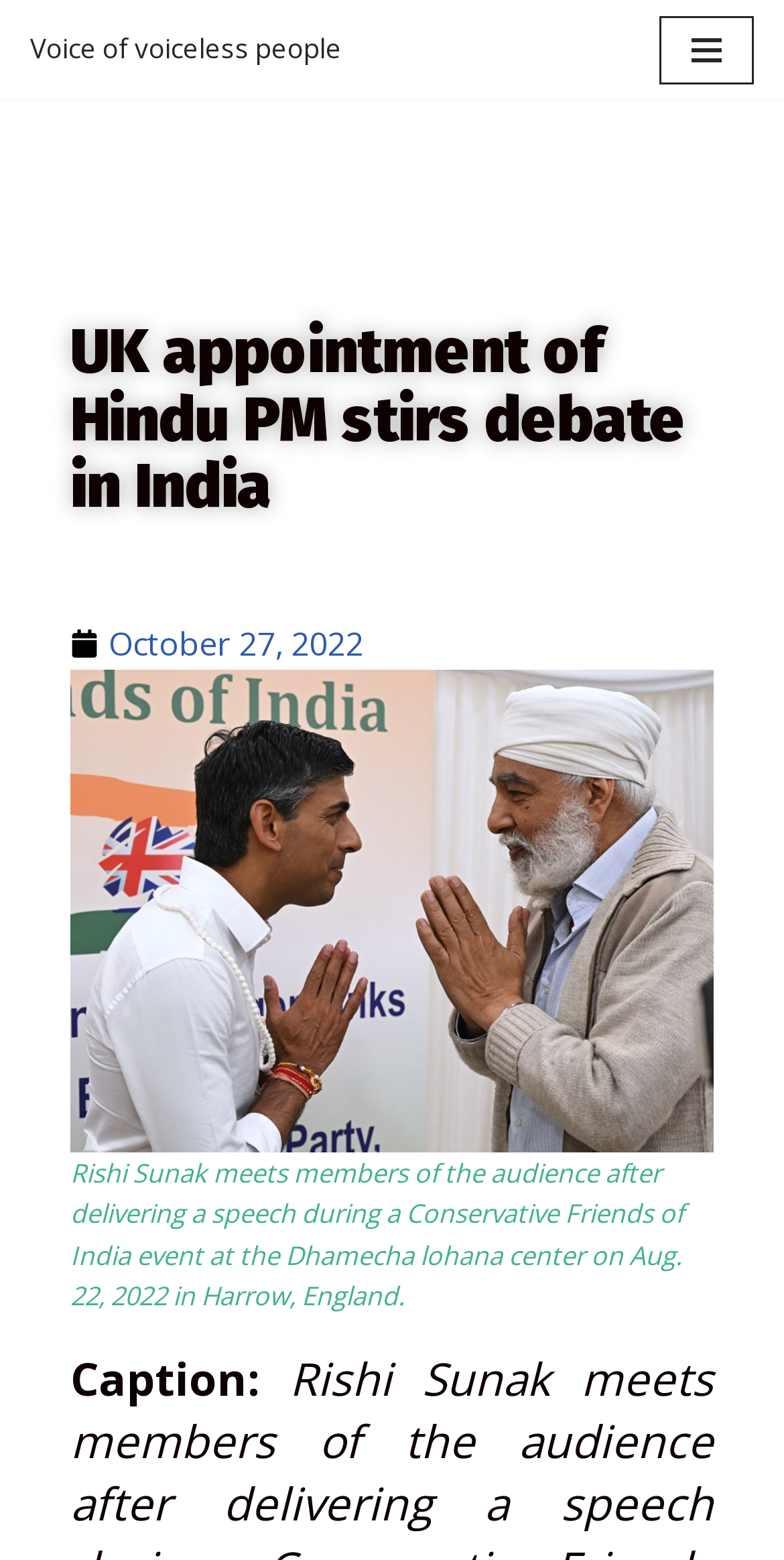Determine the bounding box coordinates for the HTML element described here: "Voice of voiceless people".

[0.038, 0.018, 0.436, 0.046]